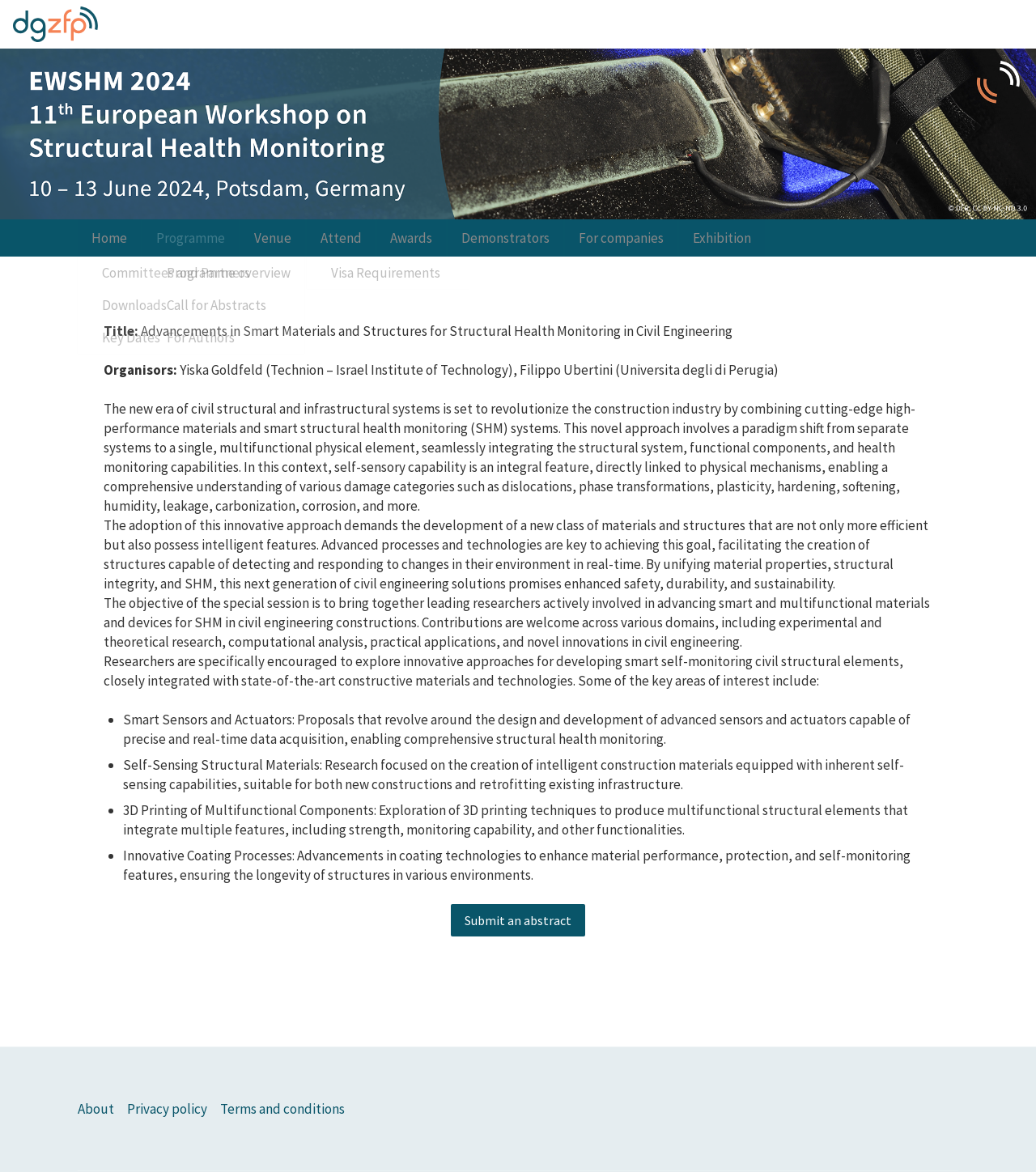Locate the bounding box coordinates of the element that needs to be clicked to carry out the instruction: "Learn more about the Awards". The coordinates should be given as four float numbers ranging from 0 to 1, i.e., [left, top, right, bottom].

[0.373, 0.187, 0.445, 0.232]